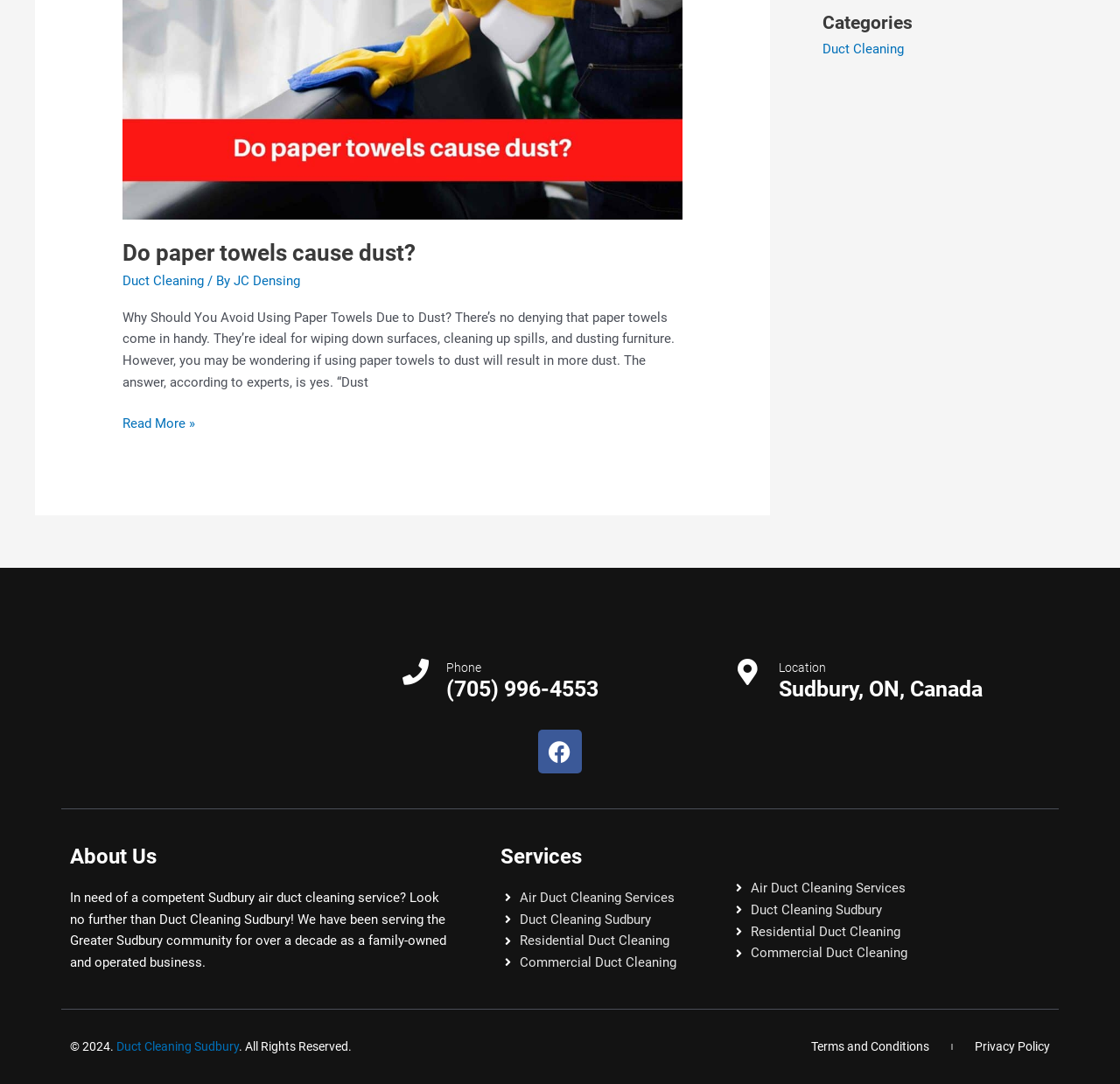Can you find the bounding box coordinates for the element to click on to achieve the instruction: "Visit the 'Duct Cleaning' page"?

[0.109, 0.252, 0.182, 0.266]